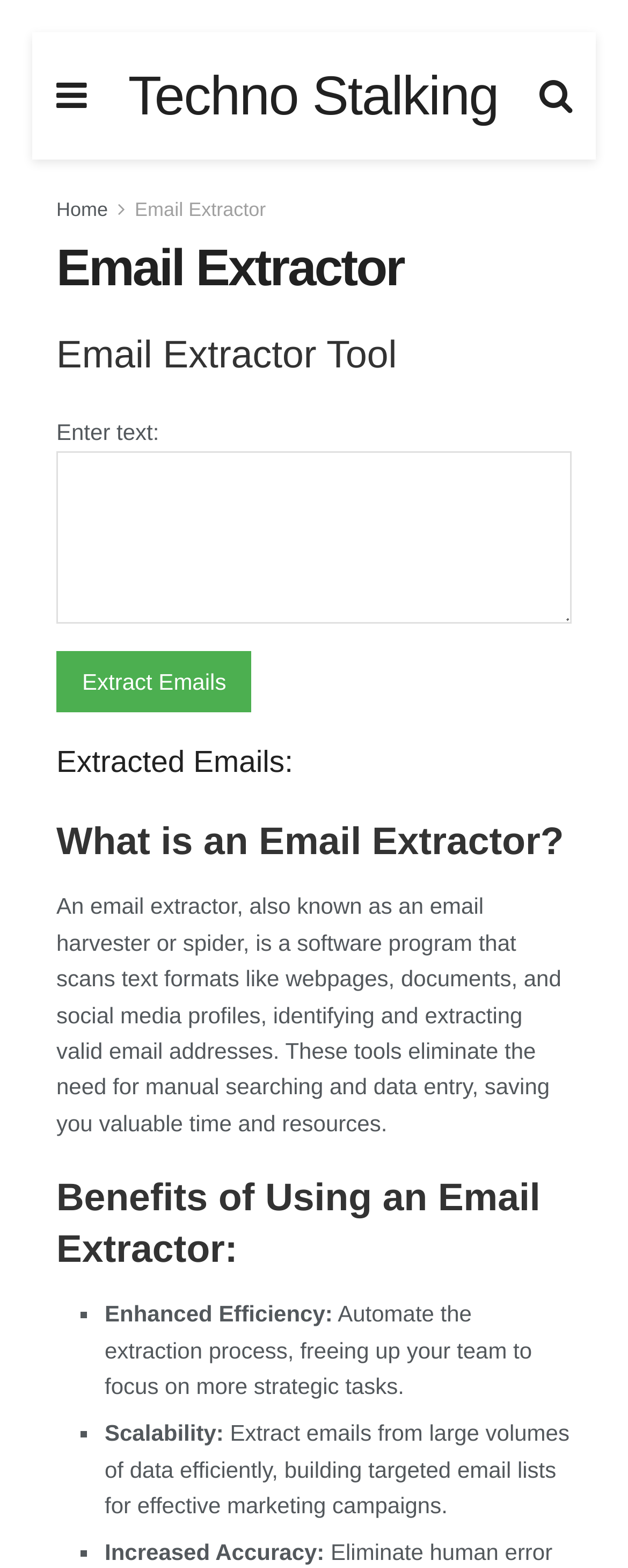Please determine the bounding box of the UI element that matches this description: twitter.com/avrilsdream. The coordinates should be given as (top-left x, top-left y, bottom-right x, bottom-right y), with all values between 0 and 1.

None